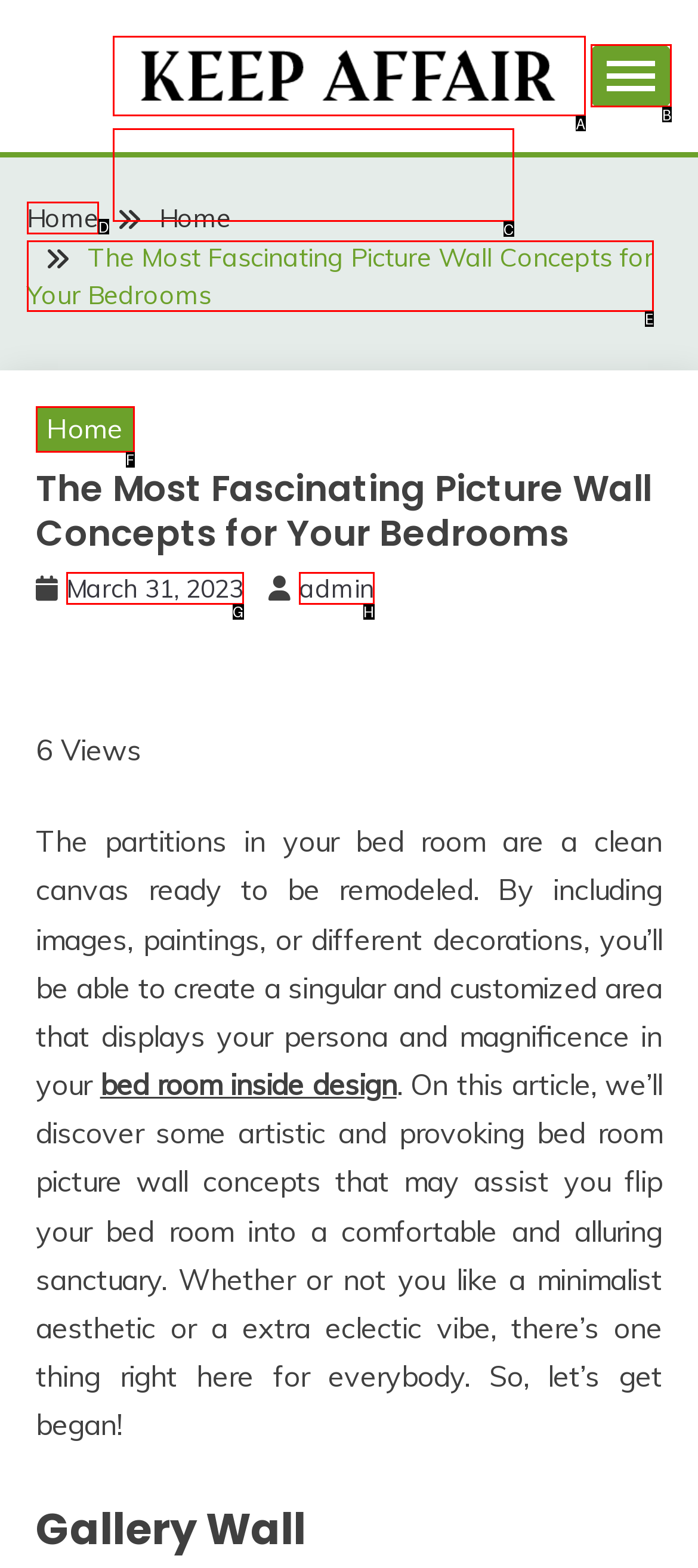Identify the bounding box that corresponds to: Keep Affair
Respond with the letter of the correct option from the provided choices.

C